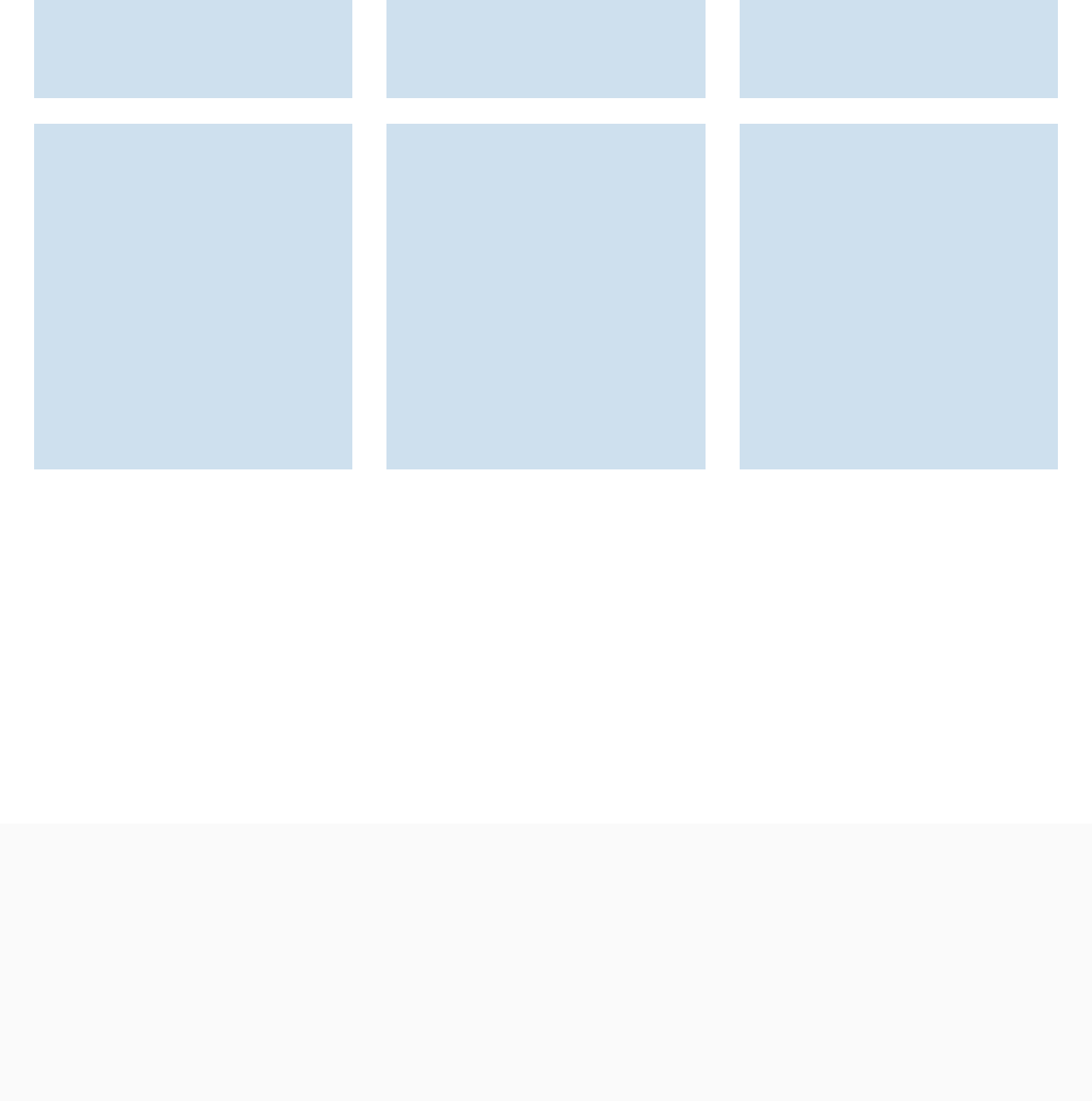Please identify the bounding box coordinates of the clickable area that will allow you to execute the instruction: "Log in".

[0.062, 0.298, 0.141, 0.333]